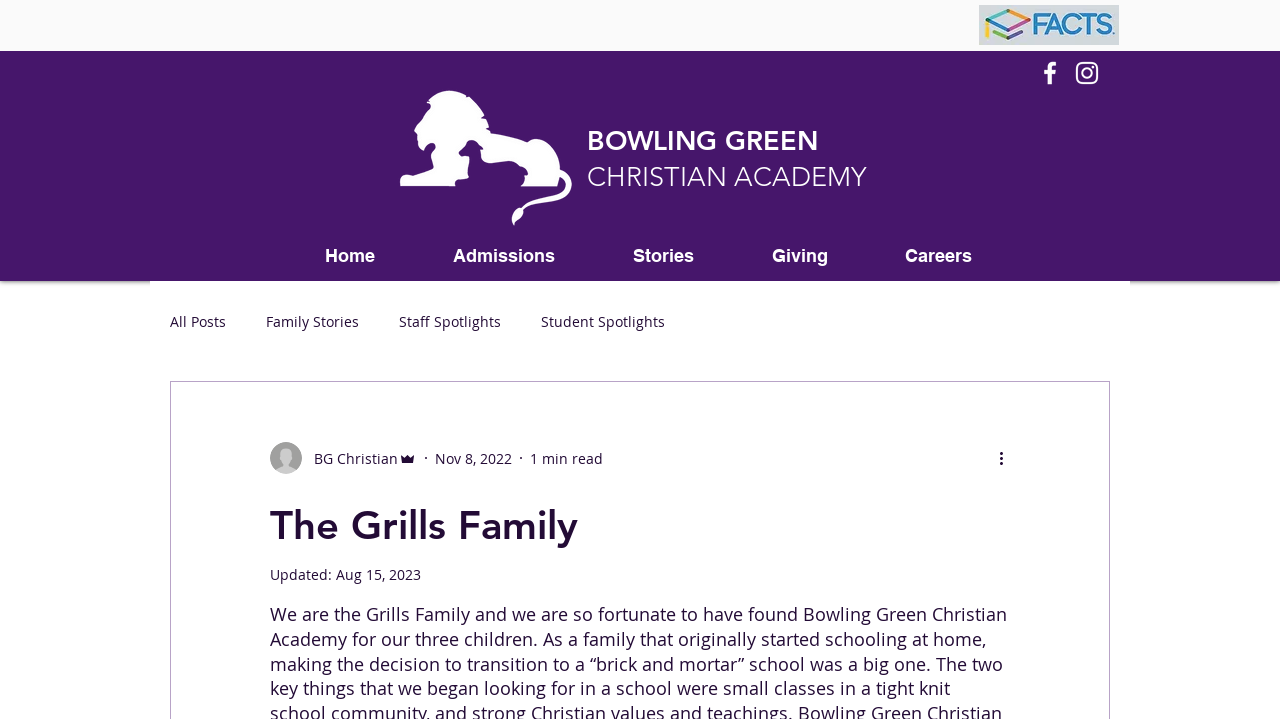Determine the bounding box coordinates of the area to click in order to meet this instruction: "View more actions".

[0.778, 0.62, 0.797, 0.654]